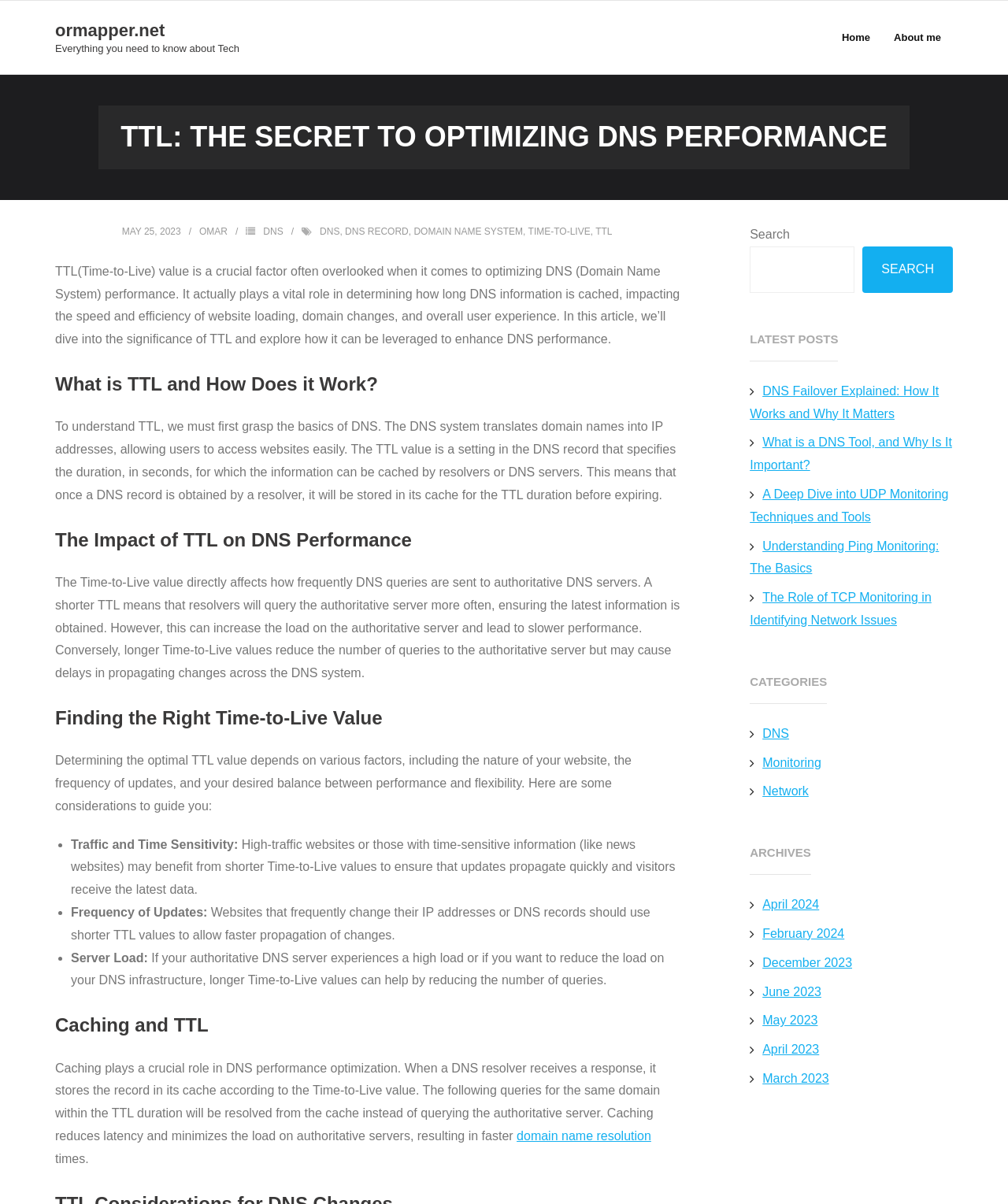Please identify the bounding box coordinates of the area that needs to be clicked to fulfill the following instruction: "Read the latest post about DNS Failover."

[0.744, 0.313, 0.945, 0.356]